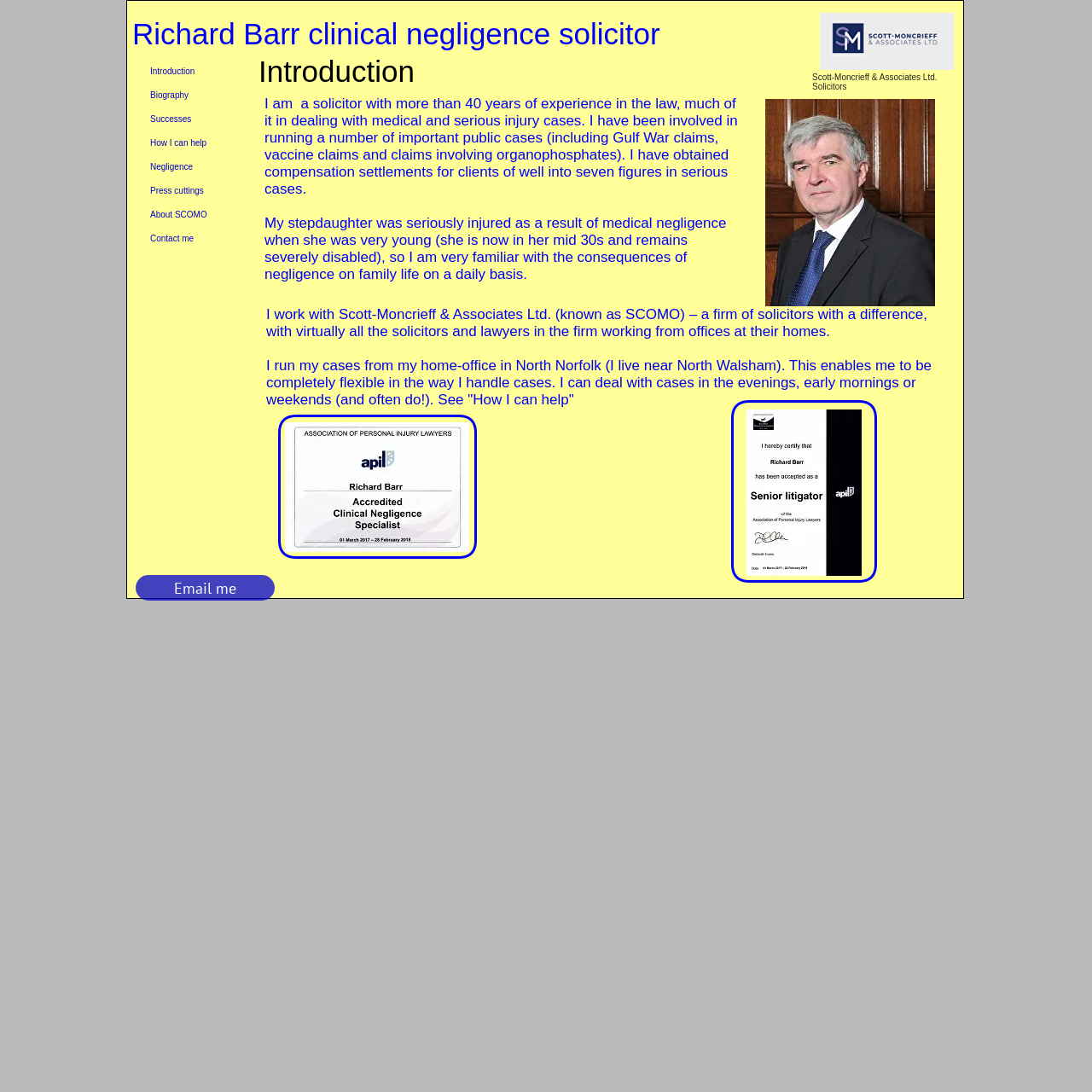Find the bounding box coordinates of the clickable area required to complete the following action: "Download Cutting Tools files".

None